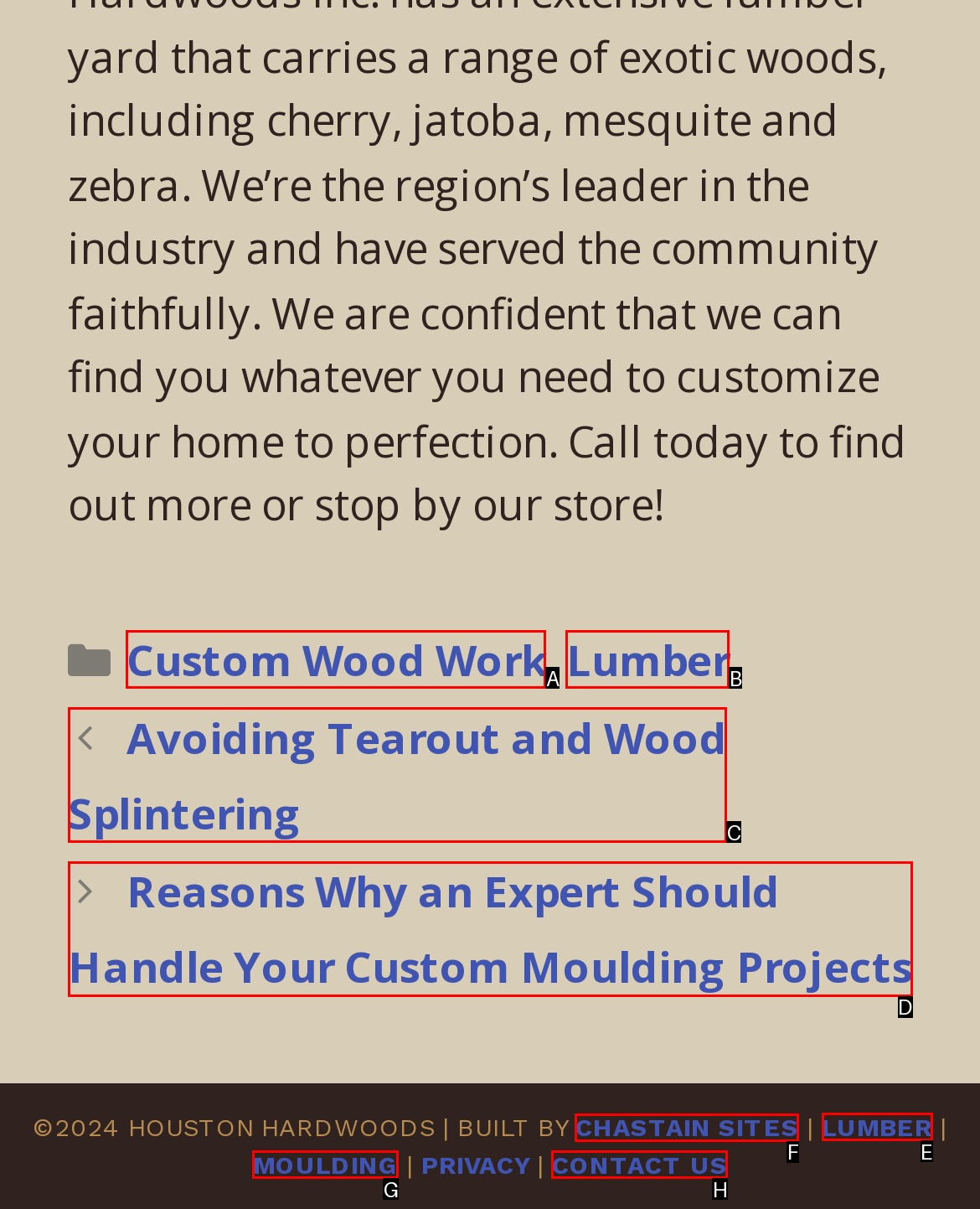Which option should be clicked to execute the following task: Visit CHASTAIN SITES? Respond with the letter of the selected option.

F